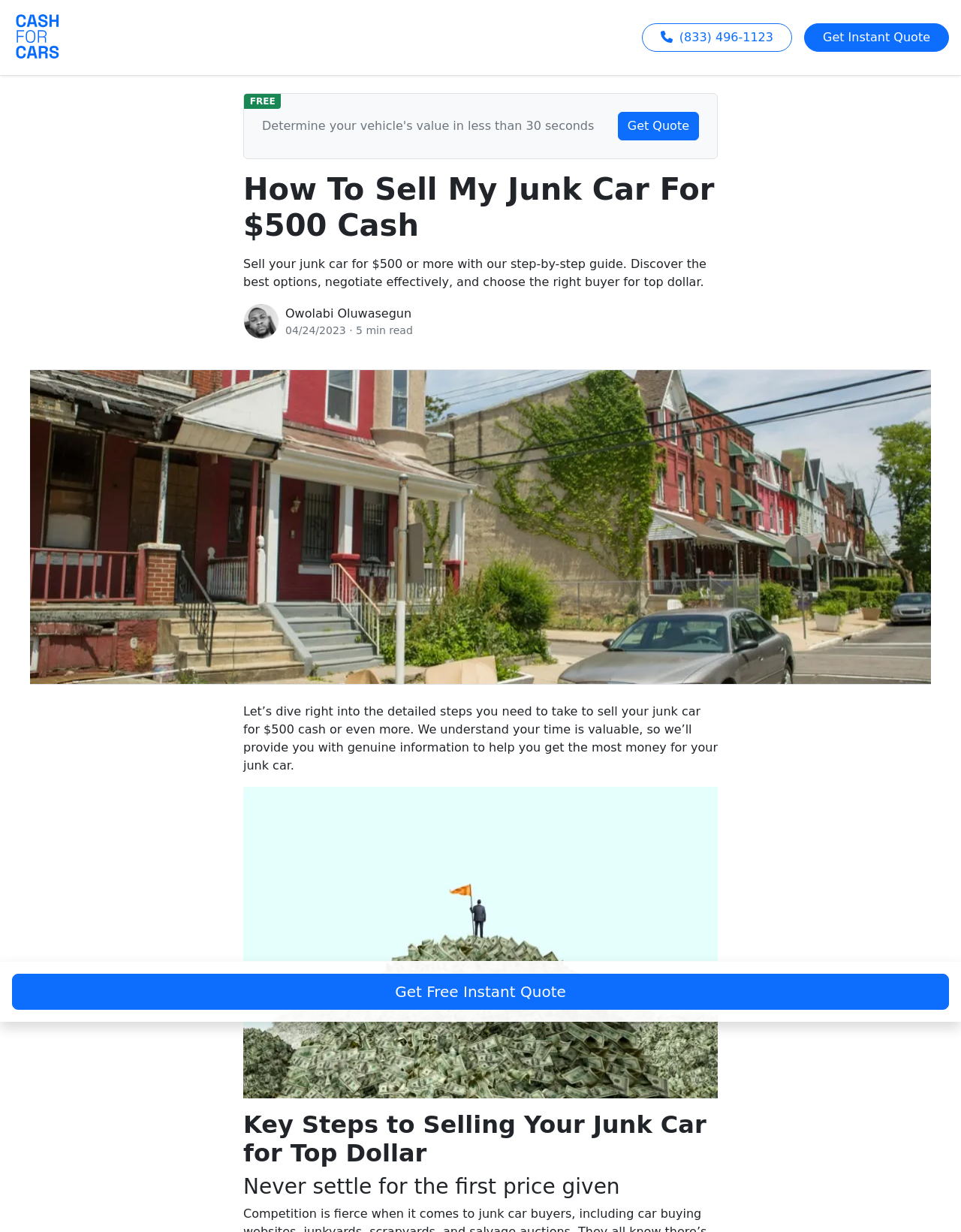Locate the headline of the webpage and generate its content.

How To Sell My Junk Car For $500 Cash